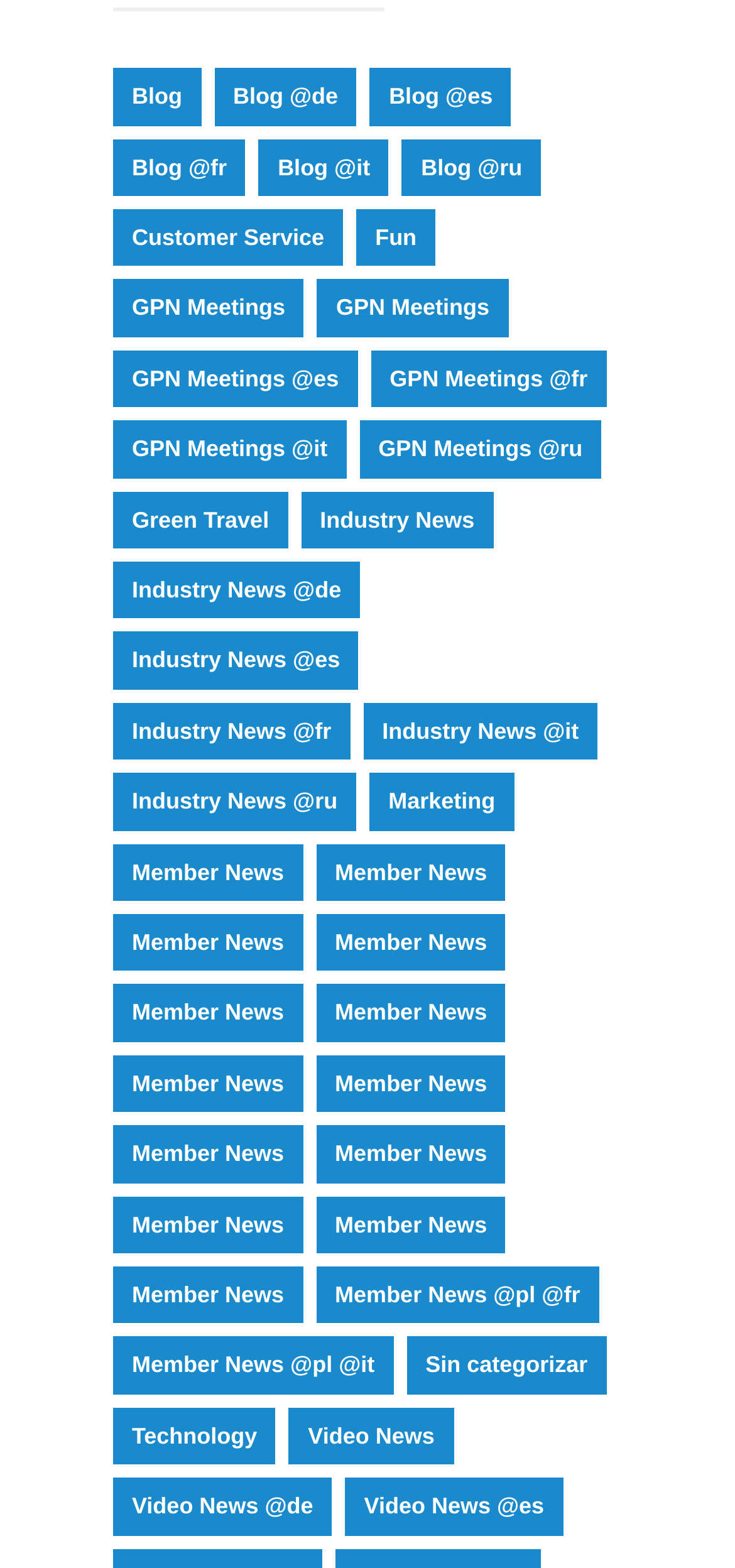Find the bounding box coordinates for the element described here: "Marketing".

[0.503, 0.493, 0.699, 0.53]